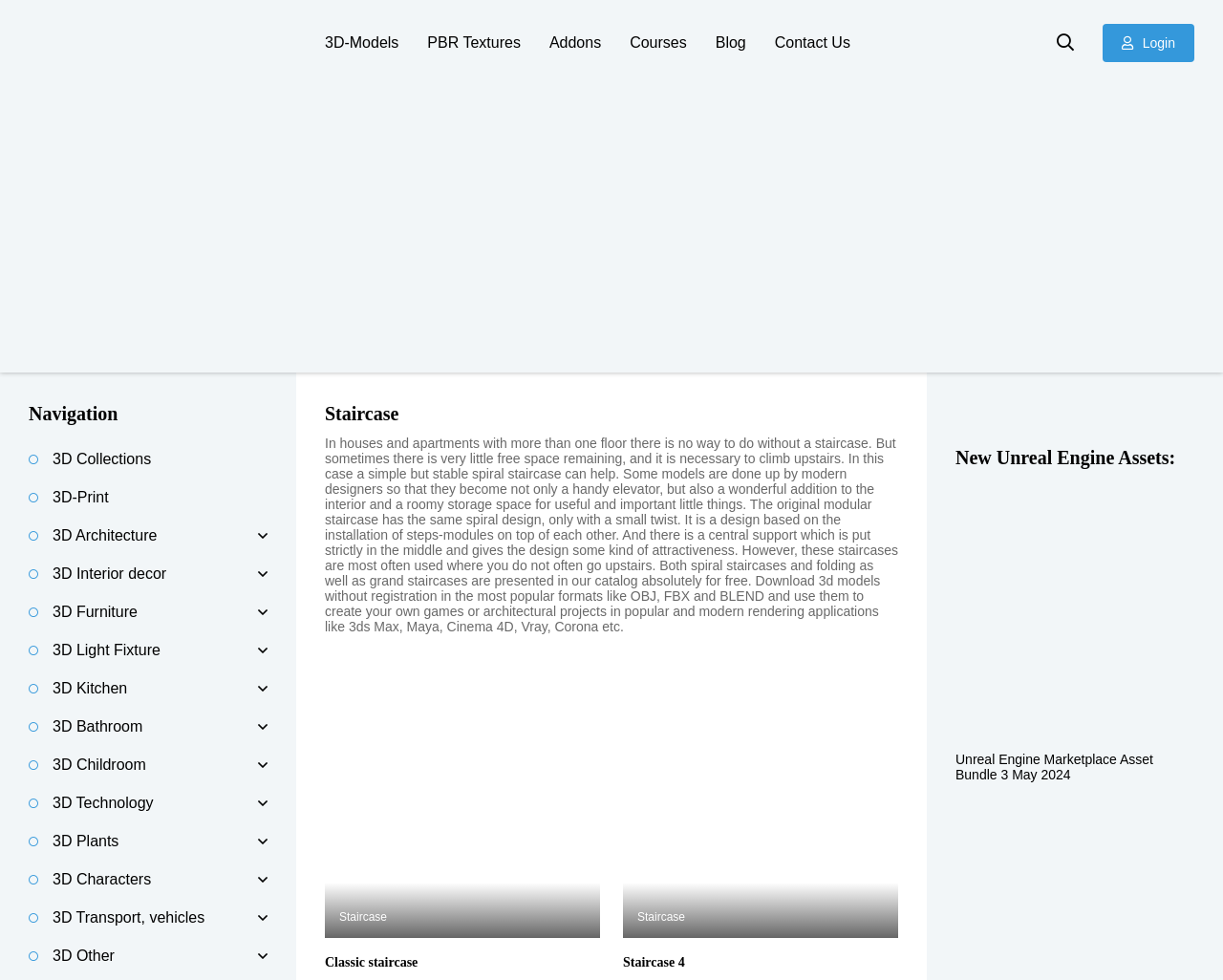Given the content of the image, can you provide a detailed answer to the question?
What is the format of the 3D models available for download?

The webpage mentions that the 3D models are available for download in popular formats such as OBJ, FBX, and BLEND, which can be used in various rendering applications.